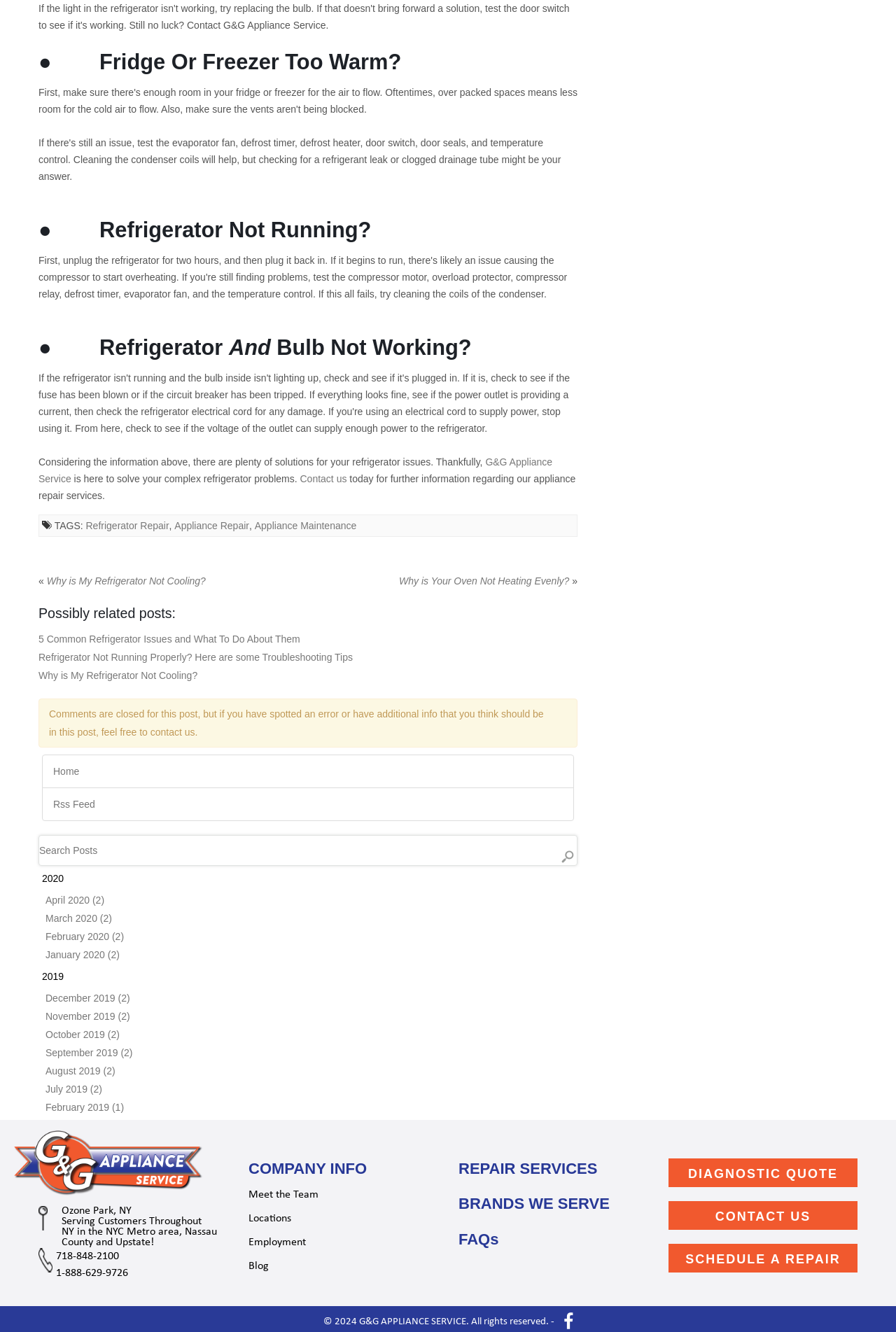What type of repair services does the company offer?
Please provide a comprehensive answer based on the contents of the image.

The company offers appliance repair services, as indicated by the various links and headings on the webpage, such as 'Refrigerator Repair', 'Appliance Maintenance', and 'Repair Services'.